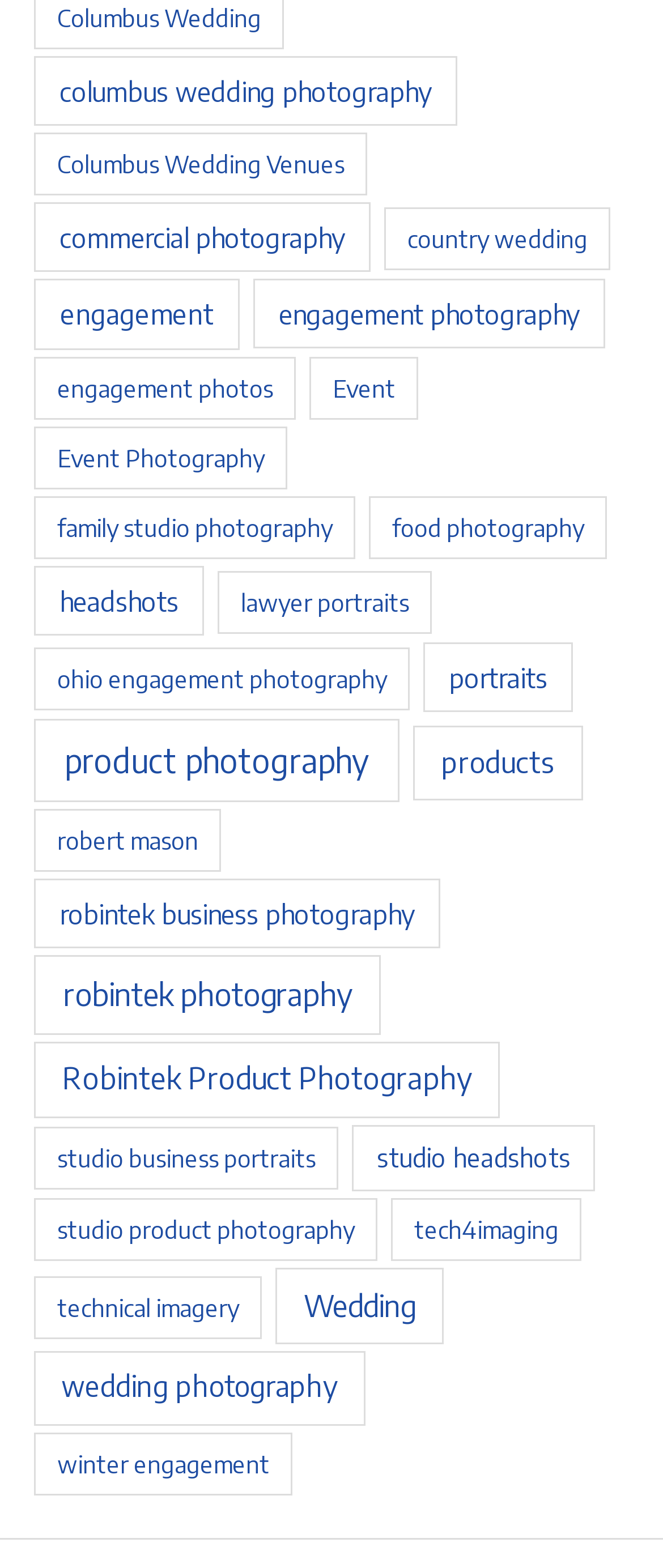Please study the image and answer the question comprehensively:
How many items are under 'product photography'?

The link 'product photography (15 items)' on the webpage indicates that there are 15 items or subcategories under the product photography category.